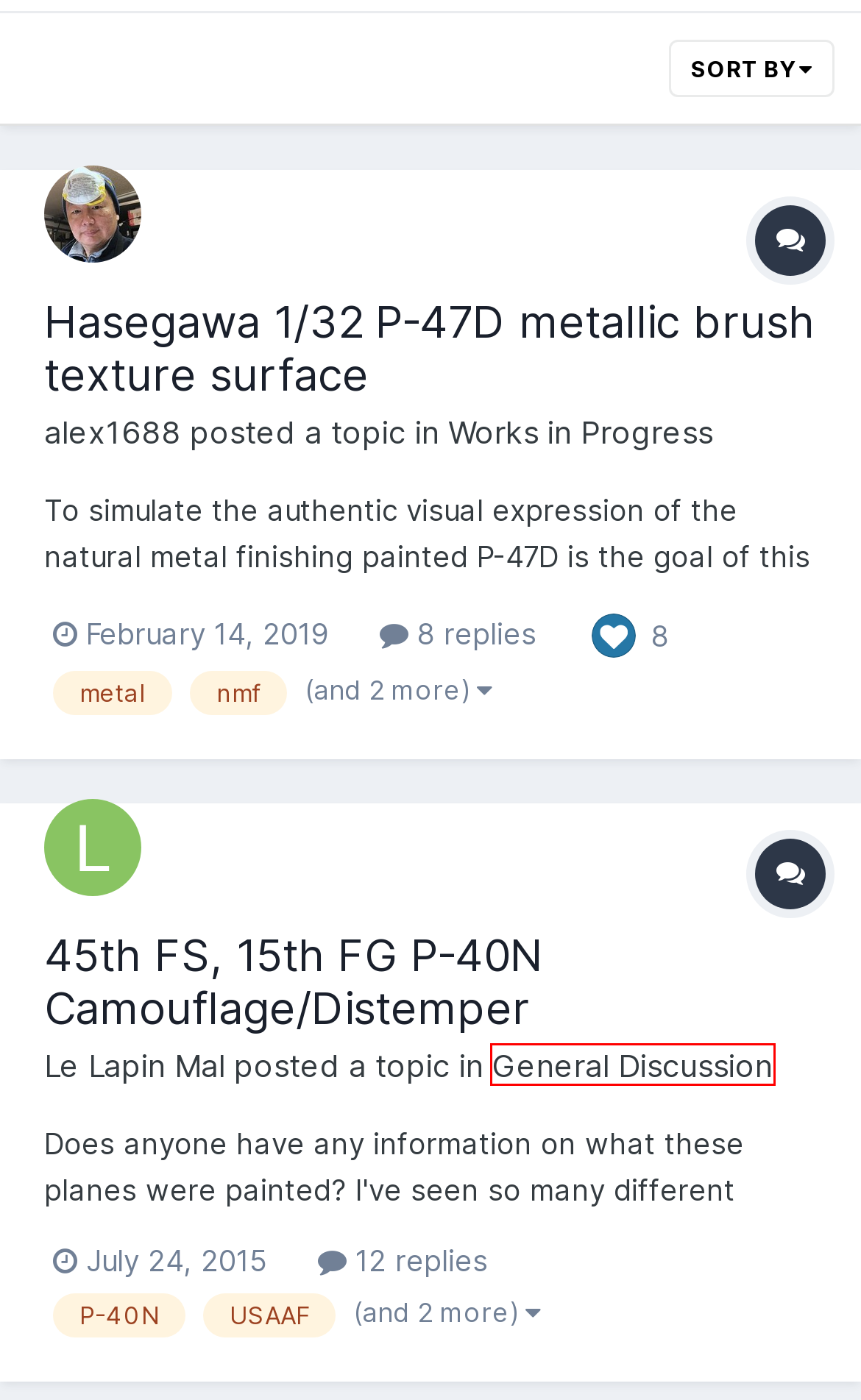Inspect the provided webpage screenshot, concentrating on the element within the red bounding box. Select the description that best represents the new webpage after you click the highlighted element. Here are the candidates:
A. Showing results for tags 'USAAF'. - Large Scale Planes
B. Hasegawa 1/32 P-47D metallic brush texture surface - Works in Progress - Large Scale Planes
C. 45th FS, 15th FG P-40N Camouflage/Distemper - General Discussion - Large Scale Planes
D. Le Lapin Mal - Large Scale Planes
E. Works in Progress - Large Scale Planes
F. General Discussion - Large Scale Planes
G. alex1688 - Large Scale Planes
H. Showing results for tags 'metal'. - Large Scale Planes

F